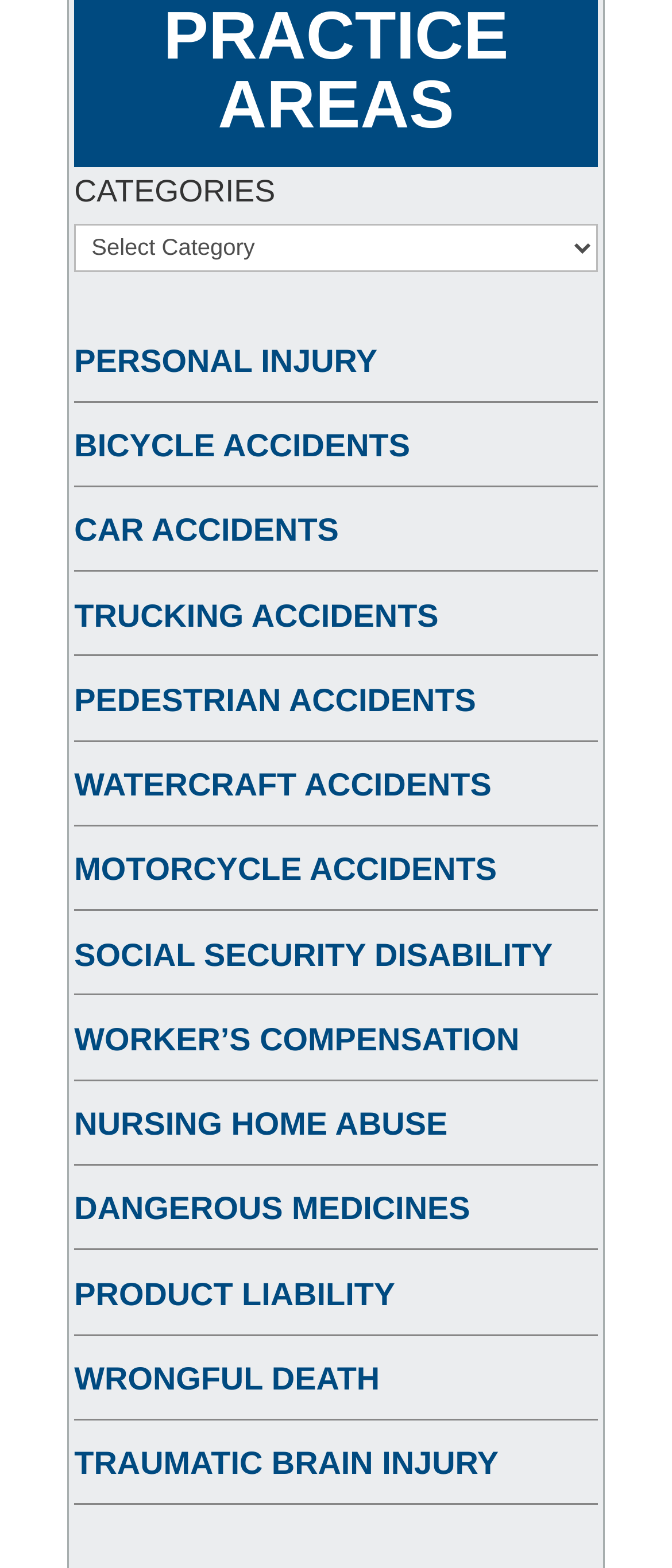Predict the bounding box of the UI element based on this description: "Proudly powered by WordPress".

None